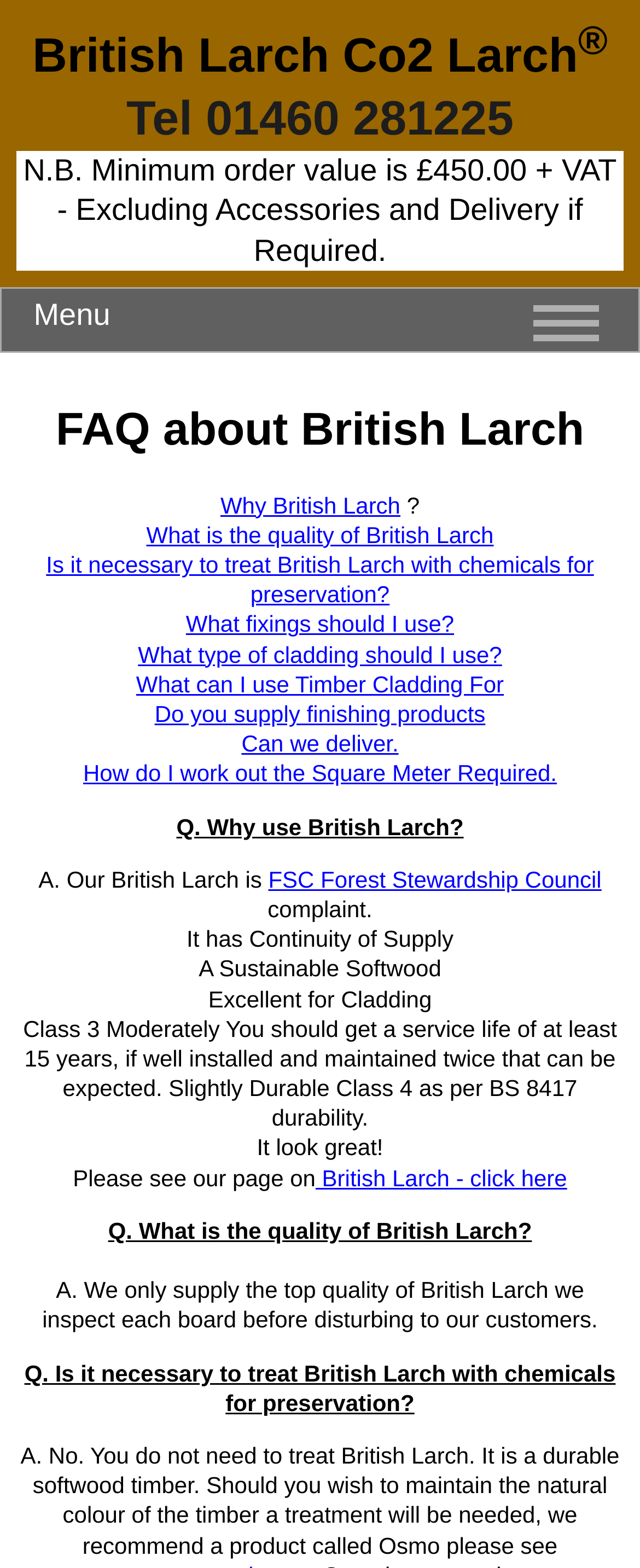Give a detailed overview of the webpage's appearance and contents.

This webpage is a FAQ page for Co2 Redwood, specifically focused on British Larch. At the top, there is a header with the company name "British Larch Co2 Larch" followed by a superscript "®" symbol. Below this, there is a phone number "Tel 01460 281225" and a note about the minimum order value. A menu button is located at the top right corner of the page.

The main content of the page is divided into sections, each addressing a frequently asked question about British Larch. The first section is titled "FAQ about British Larch" and is followed by a series of links to different questions, such as "Why British Larch", "What is the quality of British Larch", and "What fixings should I use". Each question is accompanied by a "?" symbol.

Below these links, the page provides detailed answers to each question. For example, the answer to "Why use British Larch" explains that the company's British Larch is FSC certified and has continuity of supply, making it a sustainable softwood option. The answer to "What is the quality of British Larch" assures that the company only supplies top-quality British Larch, inspecting each board before distribution.

The page continues to provide answers to various questions, including those about treating British Larch with chemicals, the type of cladding to use, and how to work out the square meter required. The answers are presented in a clear and concise manner, making it easy for users to find the information they need.